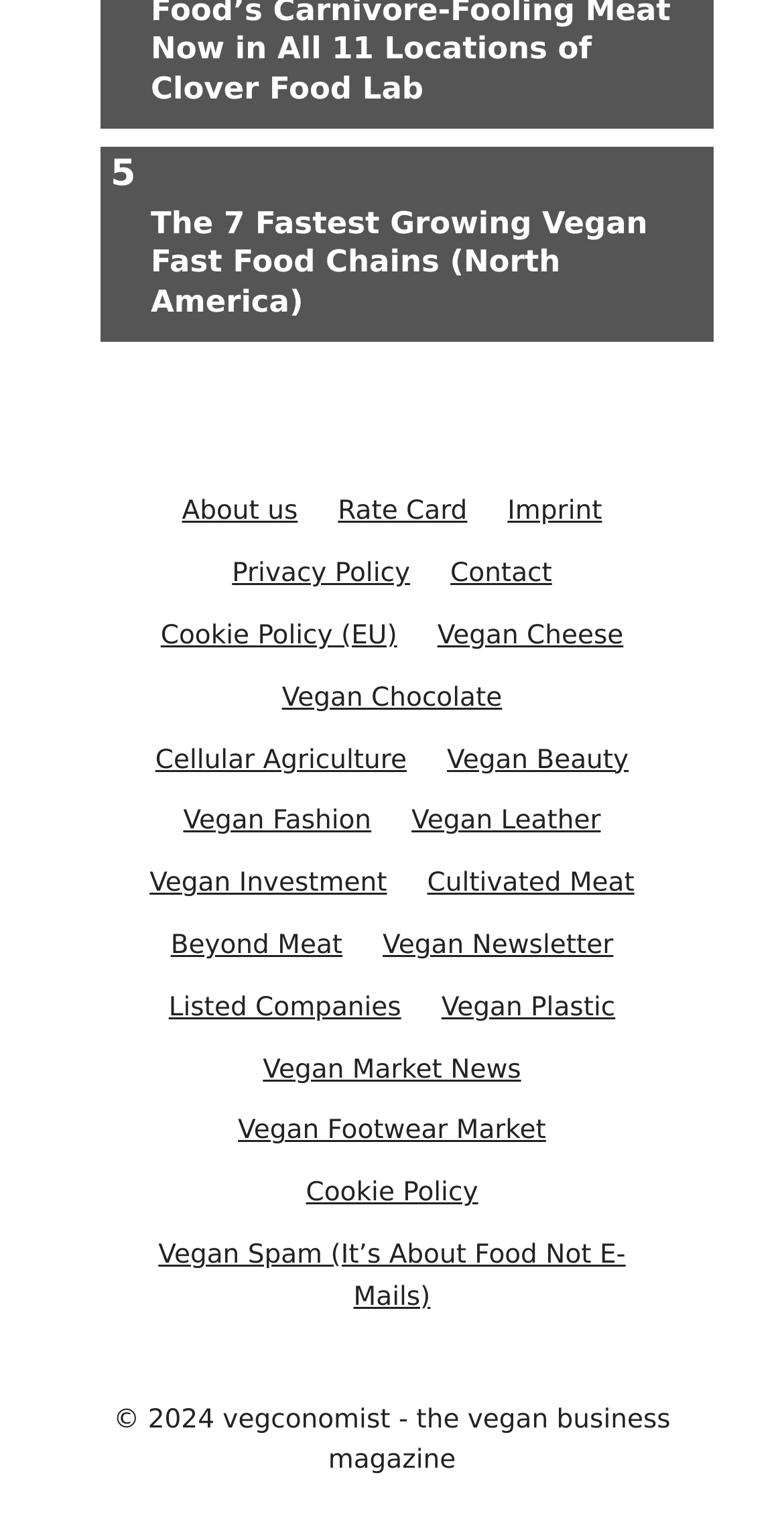Specify the bounding box coordinates of the region I need to click to perform the following instruction: "Learn about the website's imprint". The coordinates must be four float numbers in the range of 0 to 1, i.e., [left, top, right, bottom].

[0.647, 0.326, 0.768, 0.346]